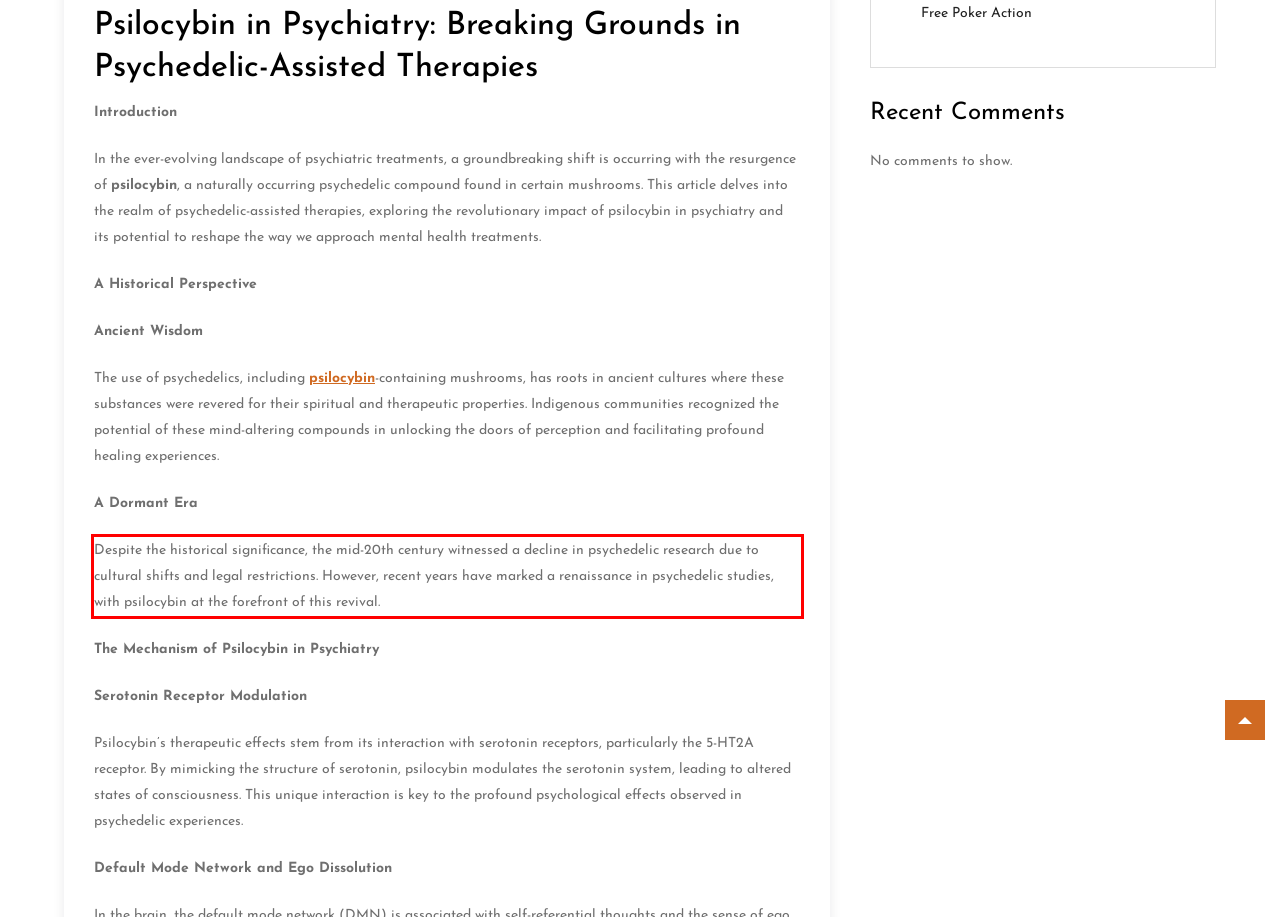Analyze the screenshot of the webpage that features a red bounding box and recognize the text content enclosed within this red bounding box.

Despite the historical significance, the mid-20th century witnessed a decline in psychedelic research due to cultural shifts and legal restrictions. However, recent years have marked a renaissance in psychedelic studies, with psilocybin at the forefront of this revival.